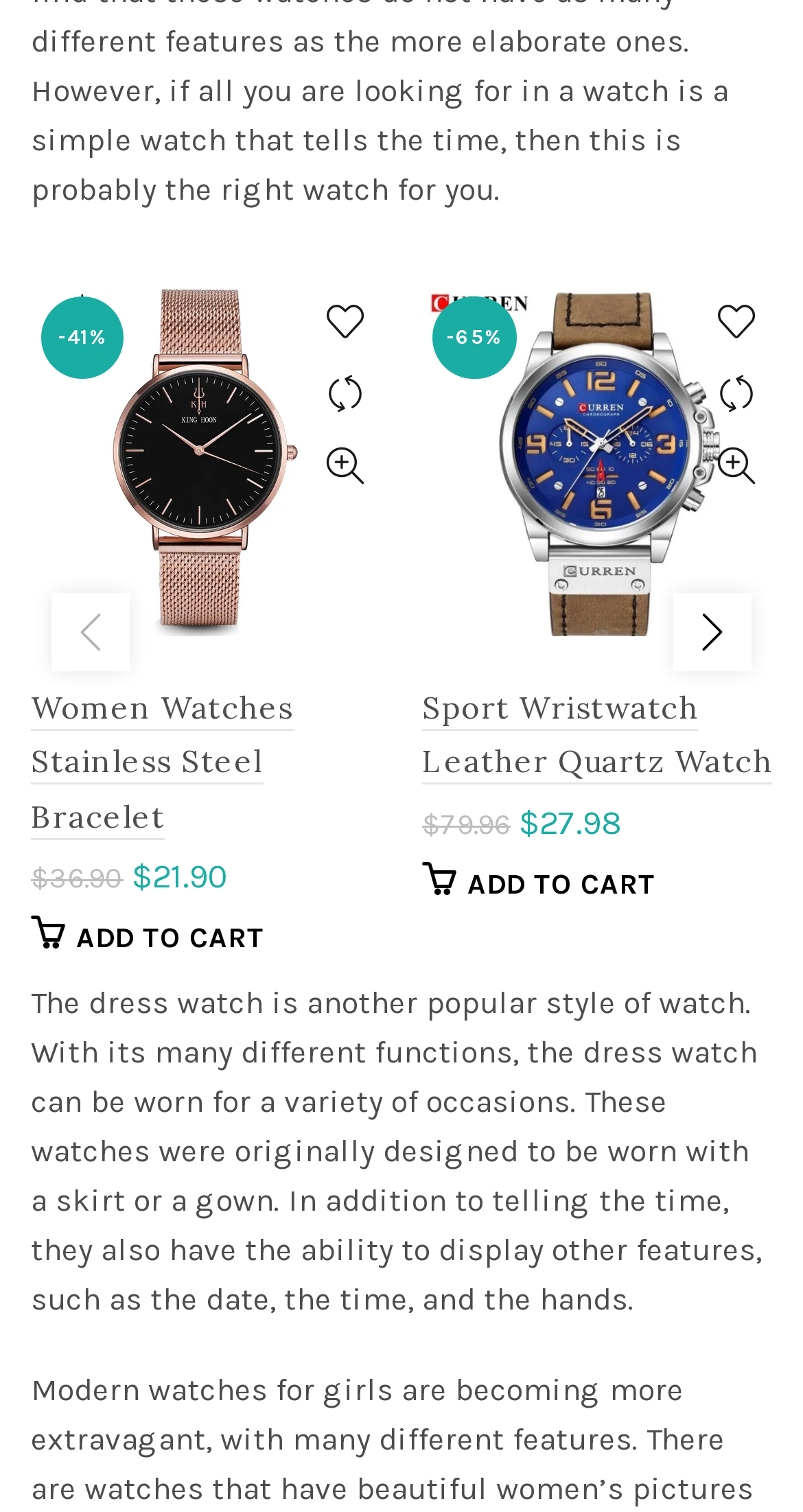What type of watch is described in the text?
Can you offer a detailed and complete answer to this question?

I read the text at the bottom of the page, which describes the features and origins of a type of watch. The text specifically mentions 'the dress watch' as a popular style of watch.